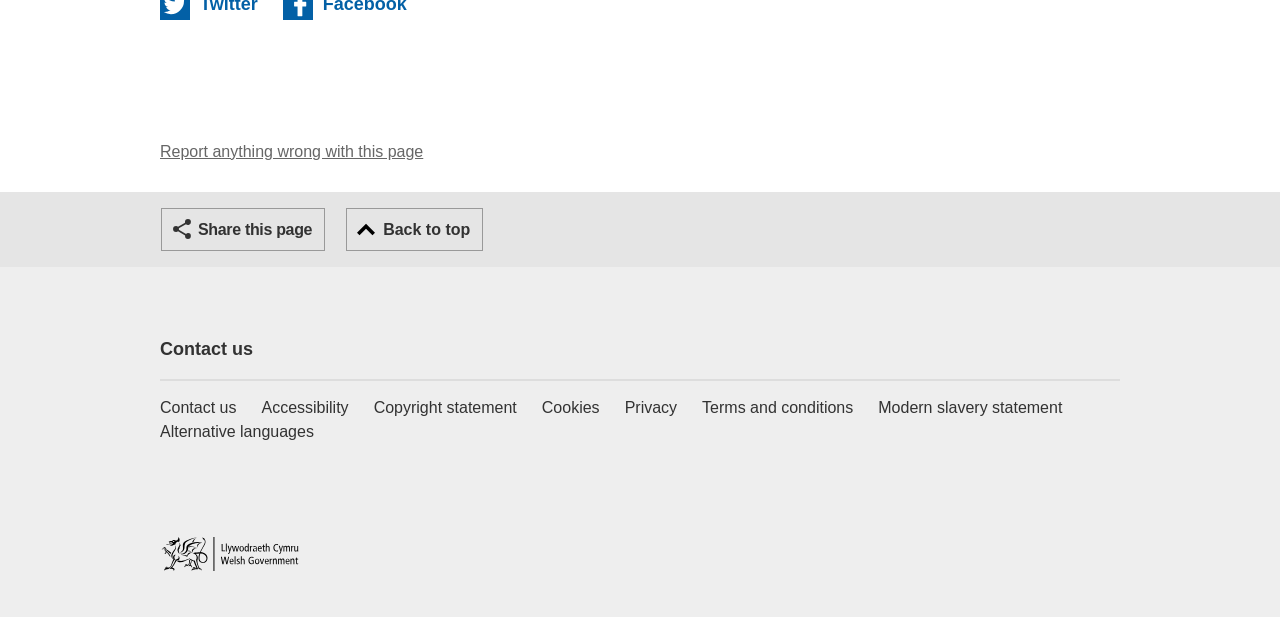Please specify the bounding box coordinates of the clickable region necessary for completing the following instruction: "Contact us". The coordinates must consist of four float numbers between 0 and 1, i.e., [left, top, right, bottom].

[0.125, 0.546, 0.198, 0.585]